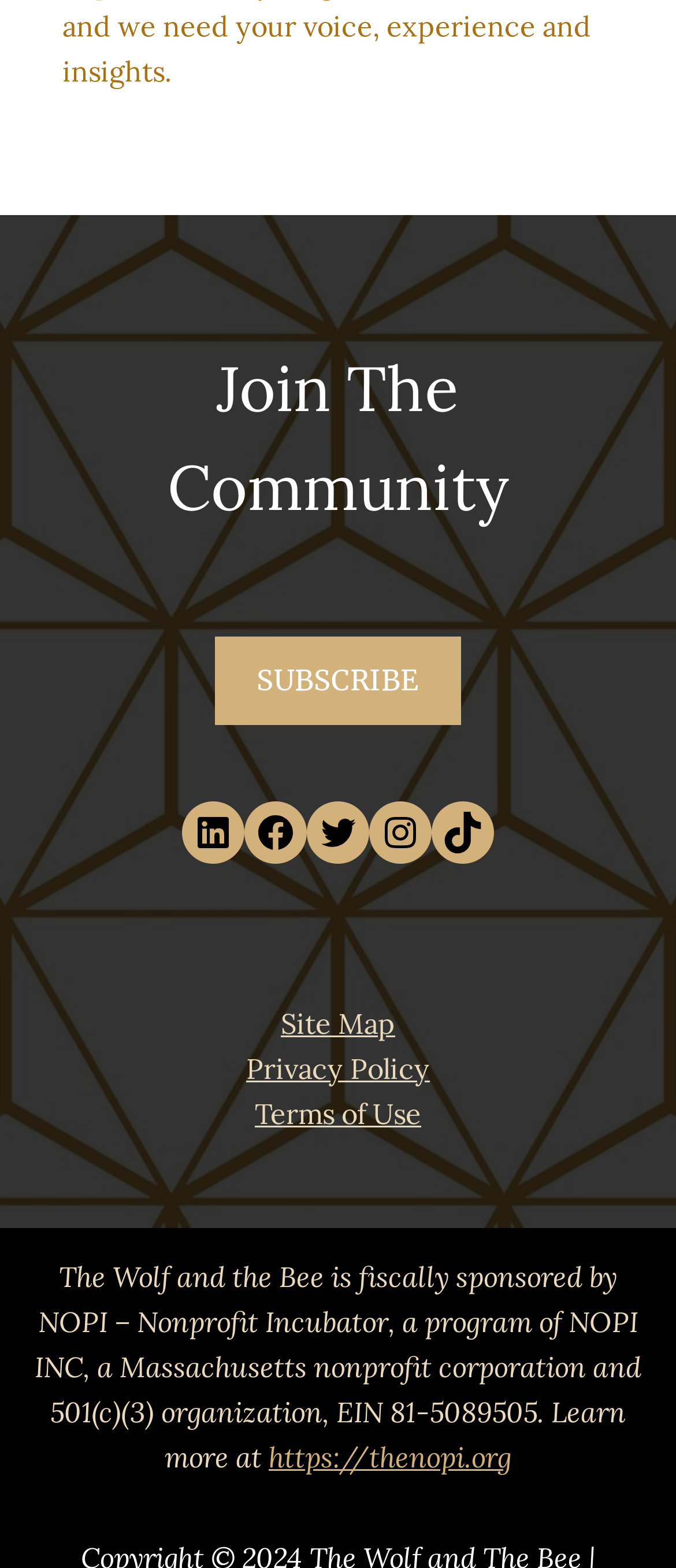Look at the image and write a detailed answer to the question: 
What is the EIN of NOPI INC?

The StaticText element mentions 'EIN 81-5089505' in the context of NOPI INC, which suggests that it is the Employer Identification Number of the organization.